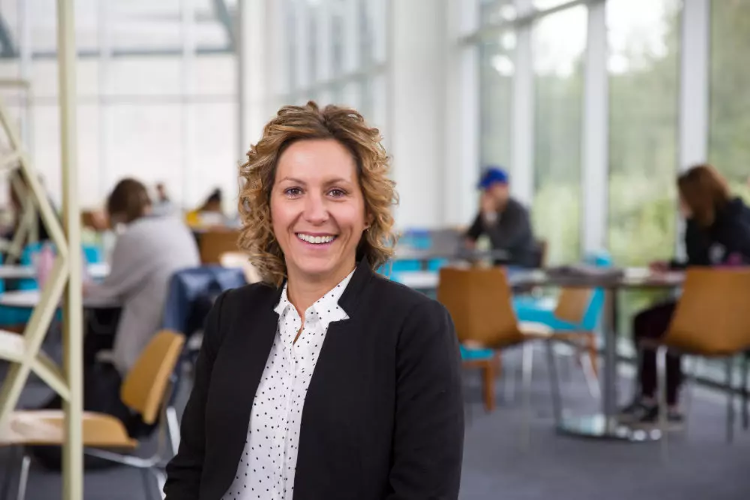What is Carla Bertsch wearing?
Please answer the question with a detailed and comprehensive explanation.

The caption describes Carla Bertsch as dressed in a professional black blazer over a white blouse with a subtle print, indicating her attire.